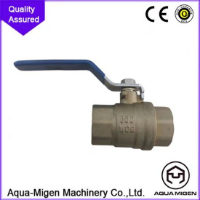What is the color of the border in the background?
Based on the image, answer the question with as much detail as possible.

The background of the image is characterized by a purple border, which highlights the quality assurance message. This is mentioned in the caption, indicating that the border is purple in color.